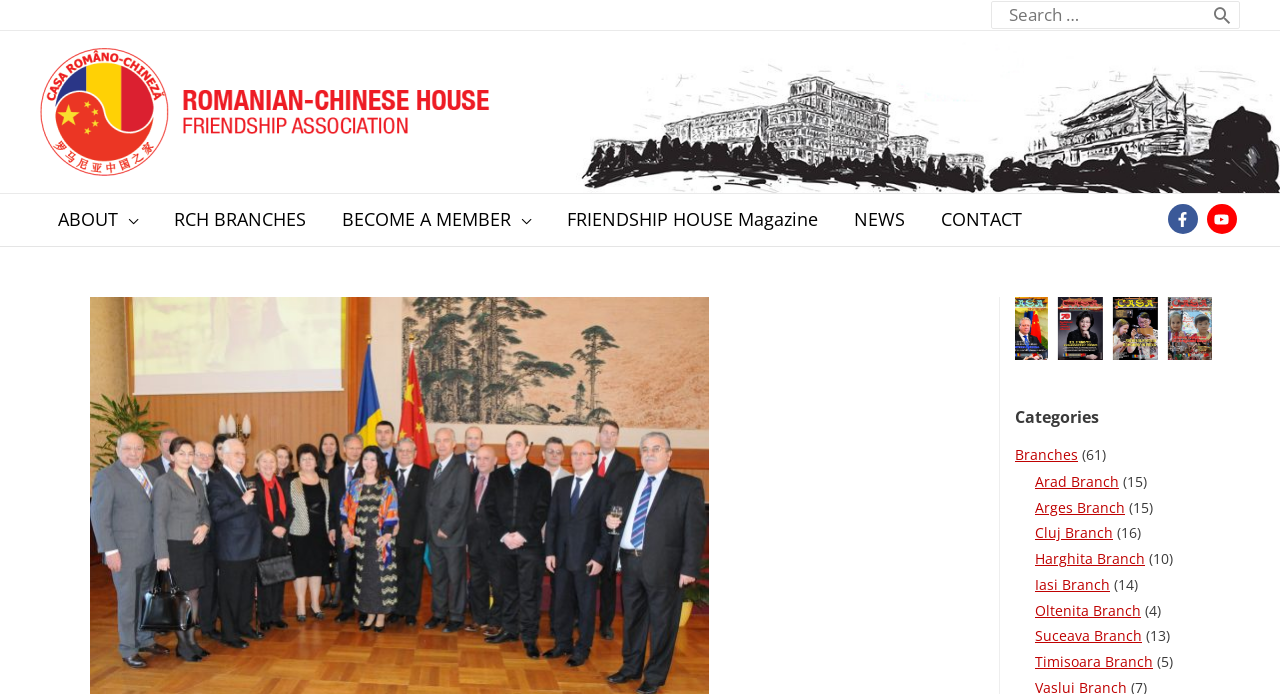Highlight the bounding box coordinates of the element that should be clicked to carry out the following instruction: "Search for something". The coordinates must be given as four float numbers ranging from 0 to 1, i.e., [left, top, right, bottom].

[0.774, 0.002, 0.969, 0.042]